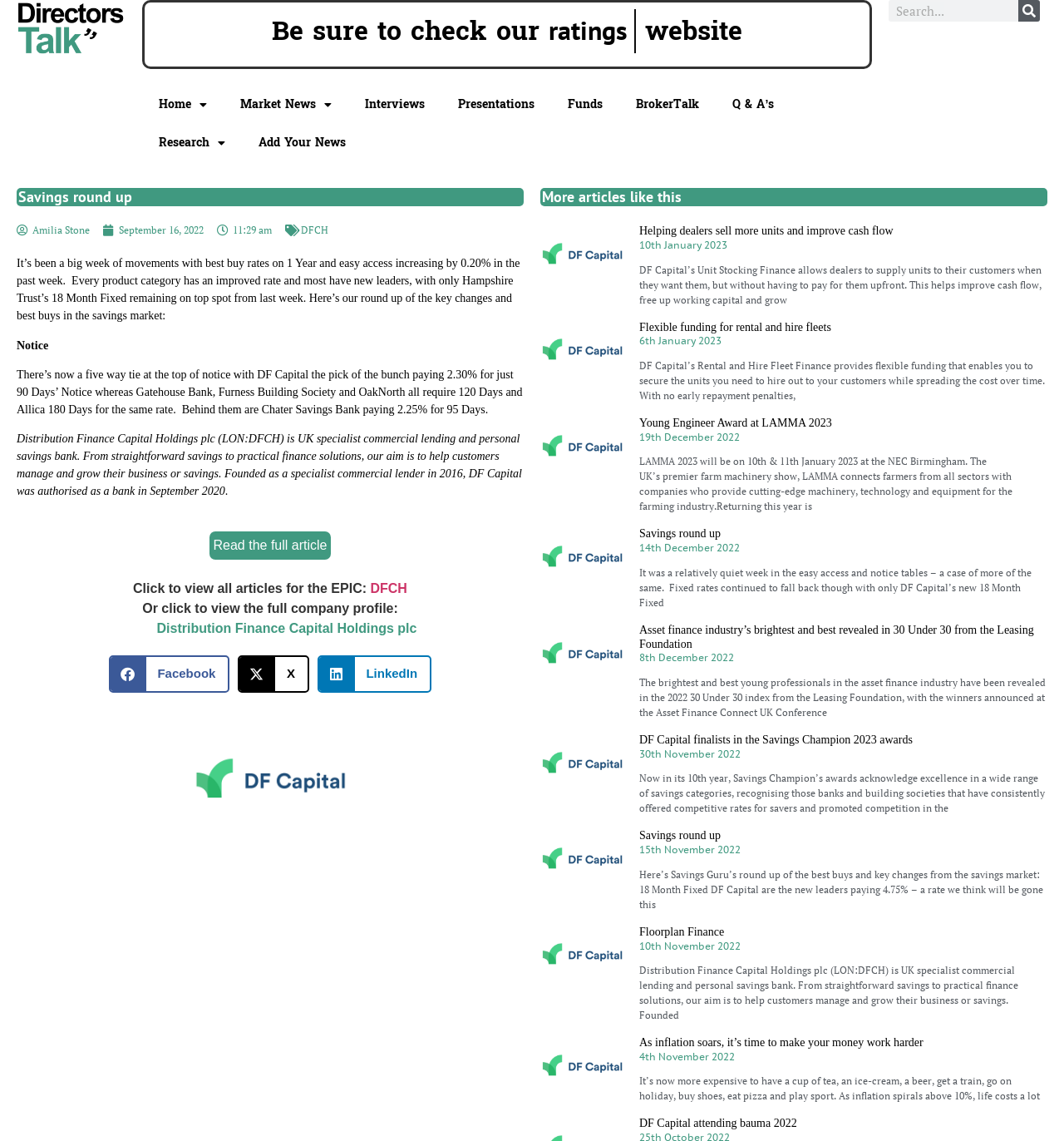Detail the various sections and features present on the webpage.

The webpage is about Savings Roundup from DirectorsTalk, a financial news and information website. At the top, there is a logo of DirectorsTalk, followed by a link to the website's home page and a search bar at the top right corner. Below the logo, there are several links to different sections of the website, including Market News, Interviews, Presentations, Funds, BrokerTalk, Q & A’s, and Research.

The main content of the webpage is an article about the savings market, which discusses the changes in best buy rates and the top performers in each product category. The article is written by Amilia Stone and was published on September 16, 2022. There is a brief summary of the article at the top, followed by a more detailed analysis of the savings market.

On the right side of the article, there are several links to related articles, including "Notice" and "Distribution Finance Capital Holdings plc (LON:DFCH)". There are also social media buttons to share the article on Facebook, Twitter, and LinkedIn.

Below the article, there are several other articles related to DF Capital, including "Helping dealers sell more units and improve cash flow", "Flexible funding for rental and hire fleets", "Young Engineer Award at LAMMA 2023", "Savings round up", and "Asset finance industry’s brightest and best revealed in 30 Under 30 from the Leasing Foundation". Each article has a brief summary, a link to the full article, and the date it was published. There are also images of the DF Capital logo next to each article.